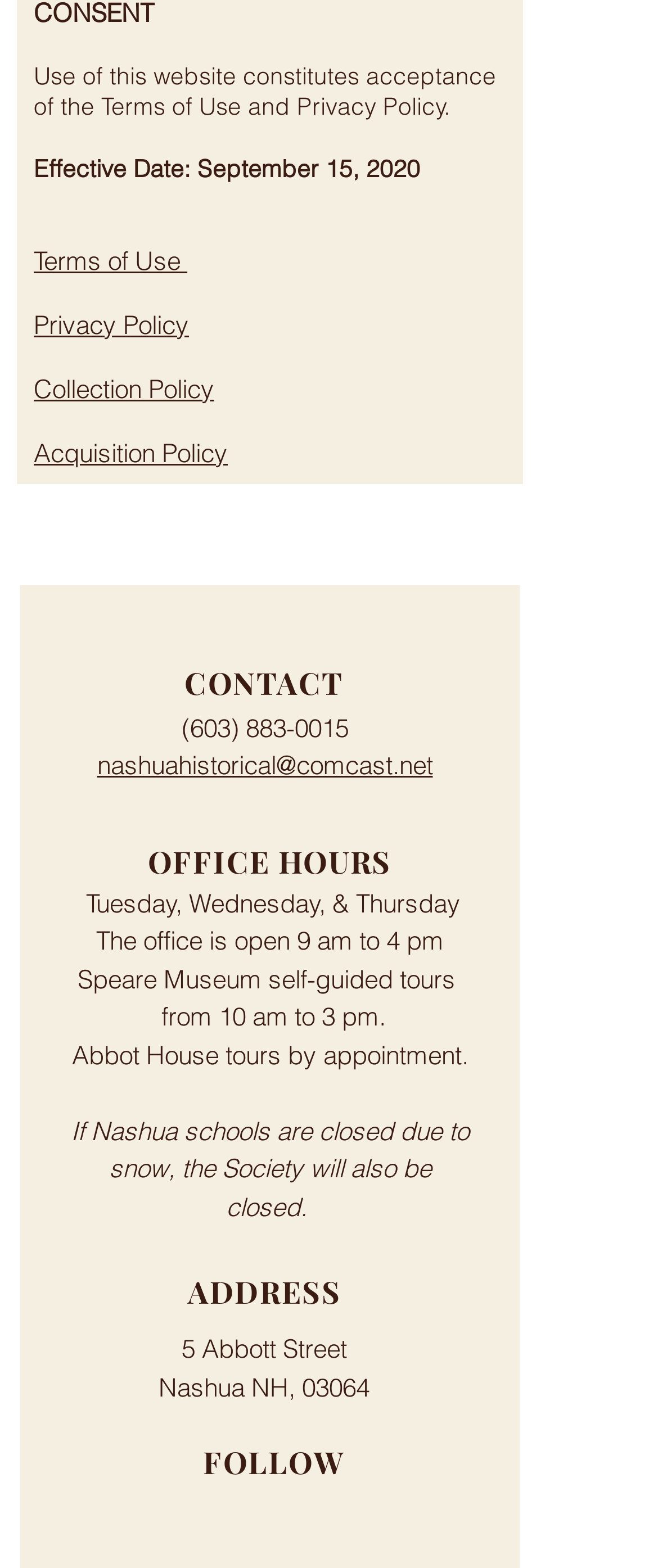Please provide a detailed answer to the question below based on the screenshot: 
What is the effective date of the Terms of Use?

I found the effective date of the Terms of Use by looking at the text 'Effective Date: September 15, 2020' which is located at the top of the webpage.